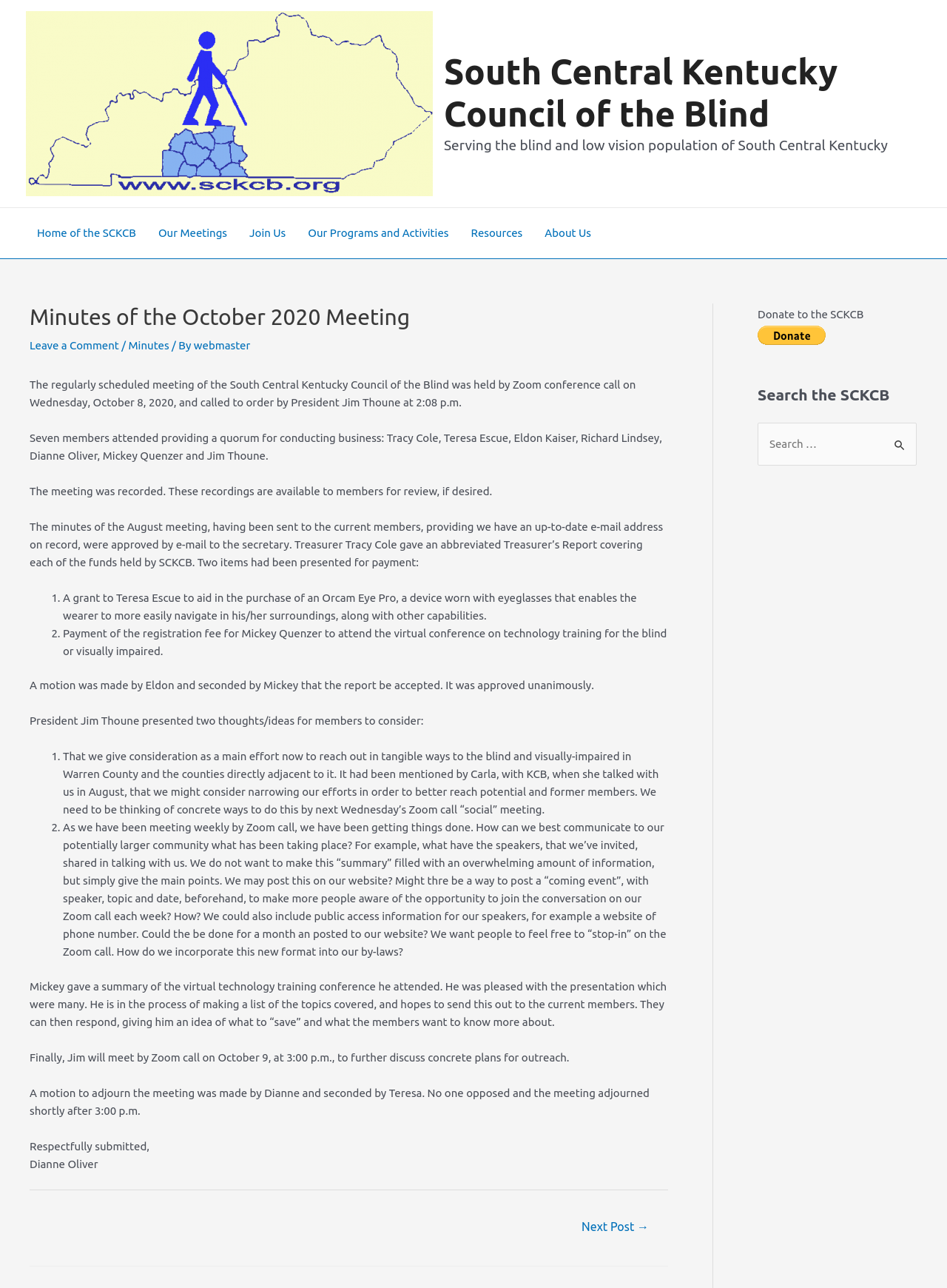What is the purpose of the Orcam Eye Pro device?
Please answer the question with as much detail as possible using the screenshot.

I found the answer by reading the text in the article section, which mentions that the Orcam Eye Pro device enables the wearer to more easily navigate in his/her surroundings, along with other capabilities.